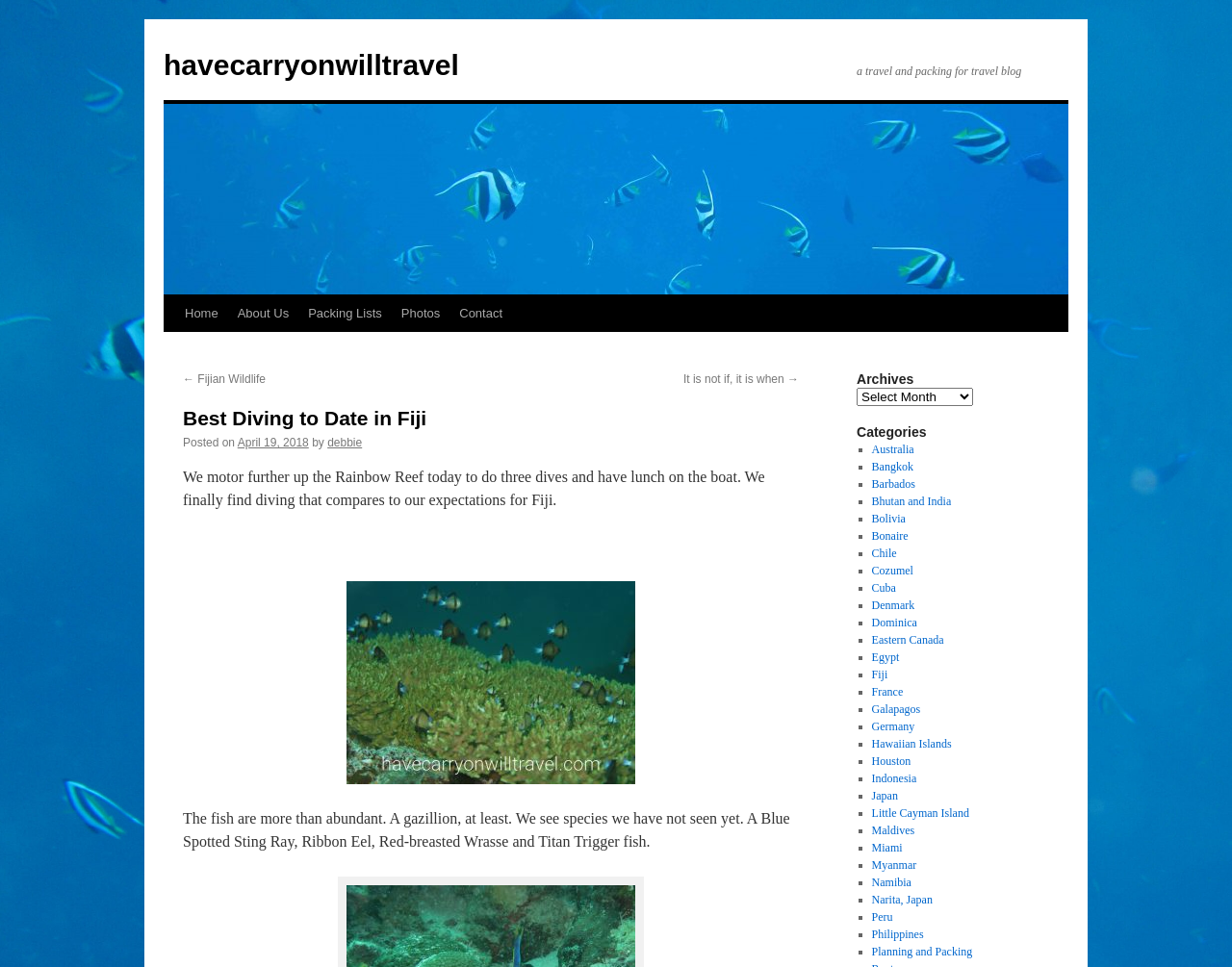Please identify the bounding box coordinates of the clickable area that will fulfill the following instruction: "Click on the 'Home' link". The coordinates should be in the format of four float numbers between 0 and 1, i.e., [left, top, right, bottom].

[0.142, 0.305, 0.185, 0.343]